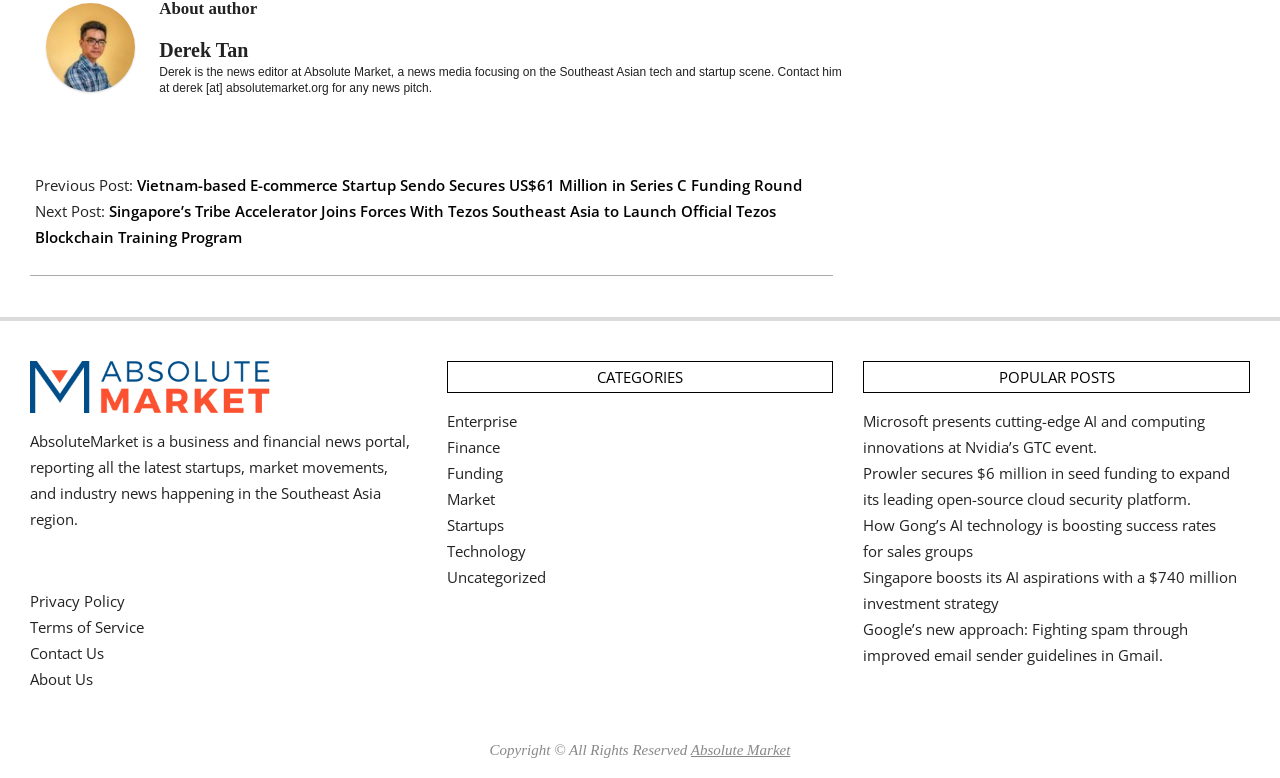What is the focus of the news media?
Please provide a single word or phrase based on the screenshot.

Southeast Asian tech and startup scene